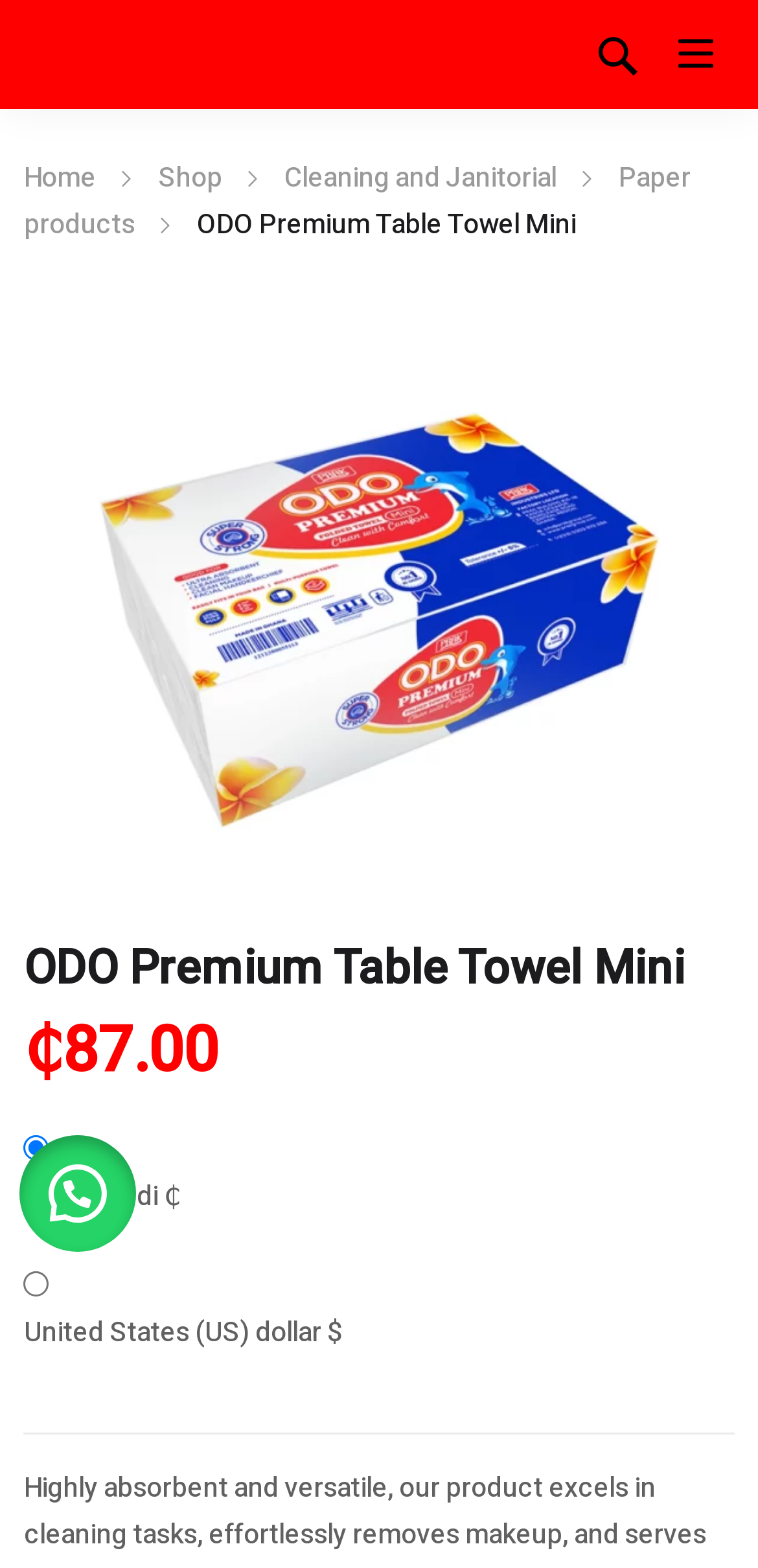What is the alternative use of the product?
Use the image to give a comprehensive and detailed response to the question.

I inferred the alternative use of the product by considering the meta description, which mentions that the product 'serves as a convenient handkerchief alternative'. This suggests that the product can be used as a handkerchief.